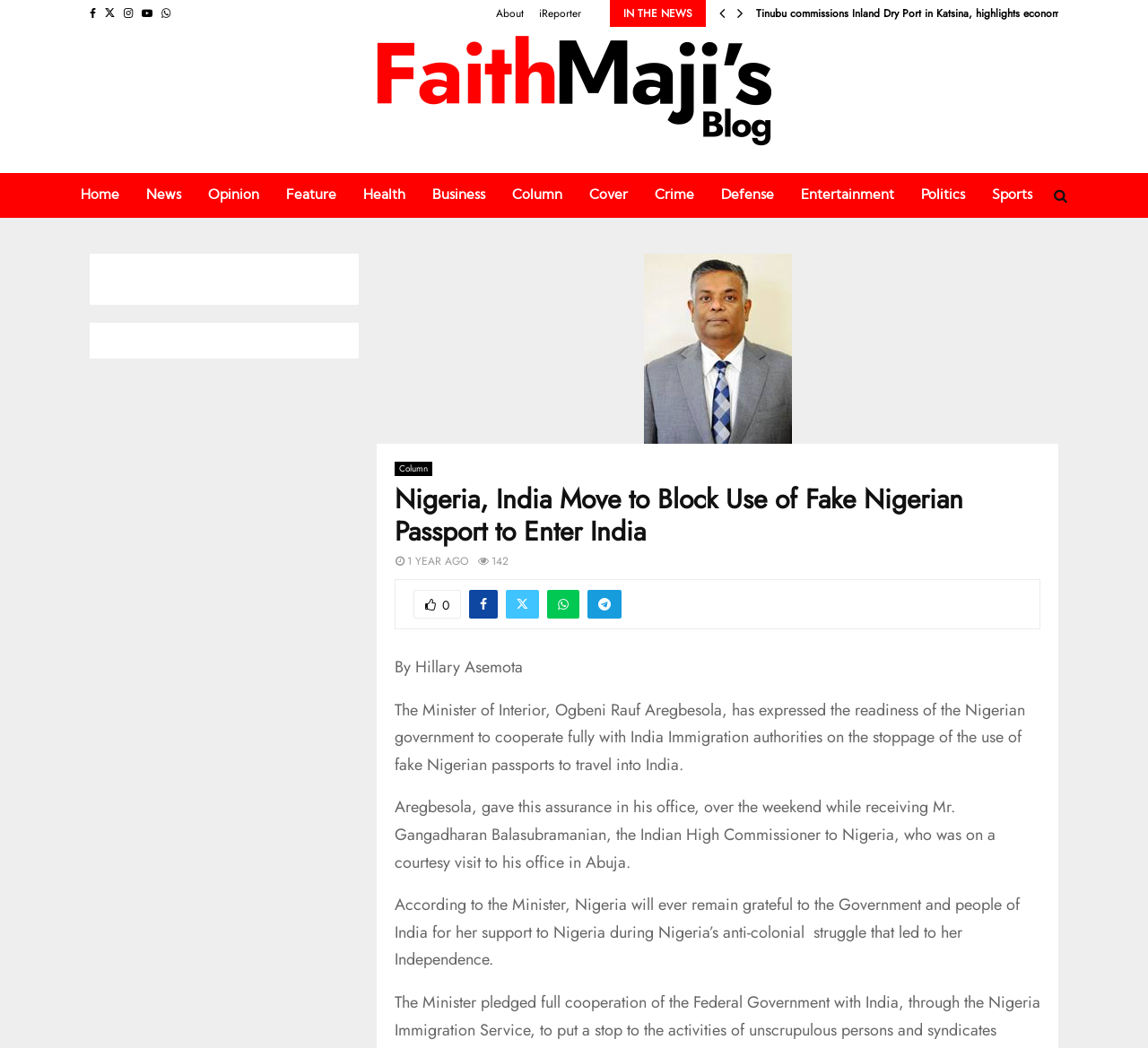What is the name of the blog?
Using the image as a reference, deliver a detailed and thorough answer to the question.

I found the answer by looking at the heading element with the text 'Faith Maji's Blog' which is located at the top of the webpage, and also has a link with the same text.